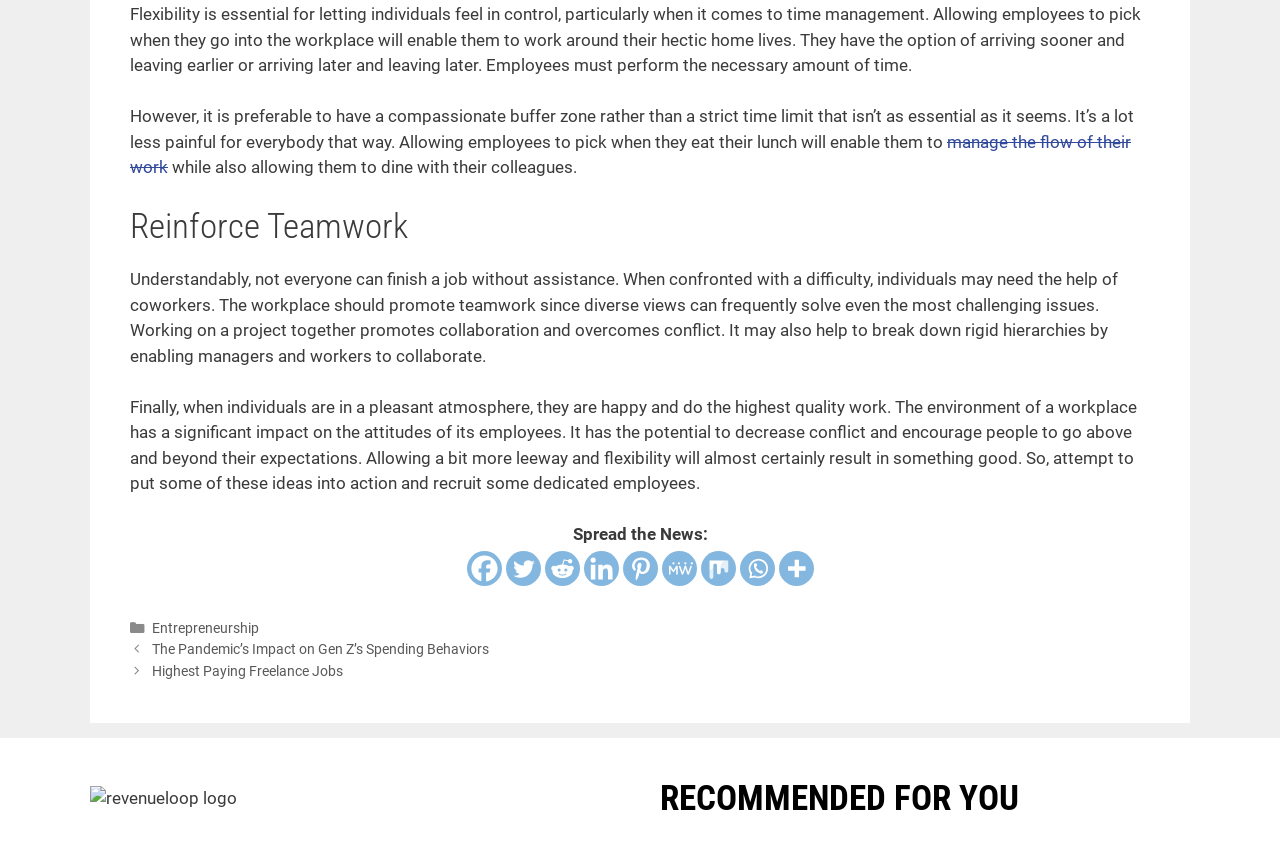Please specify the bounding box coordinates in the format (top-left x, top-left y, bottom-right x, bottom-right y), with values ranging from 0 to 1. Identify the bounding box for the UI component described as follows: Entrepreneurship

[0.118, 0.732, 0.202, 0.752]